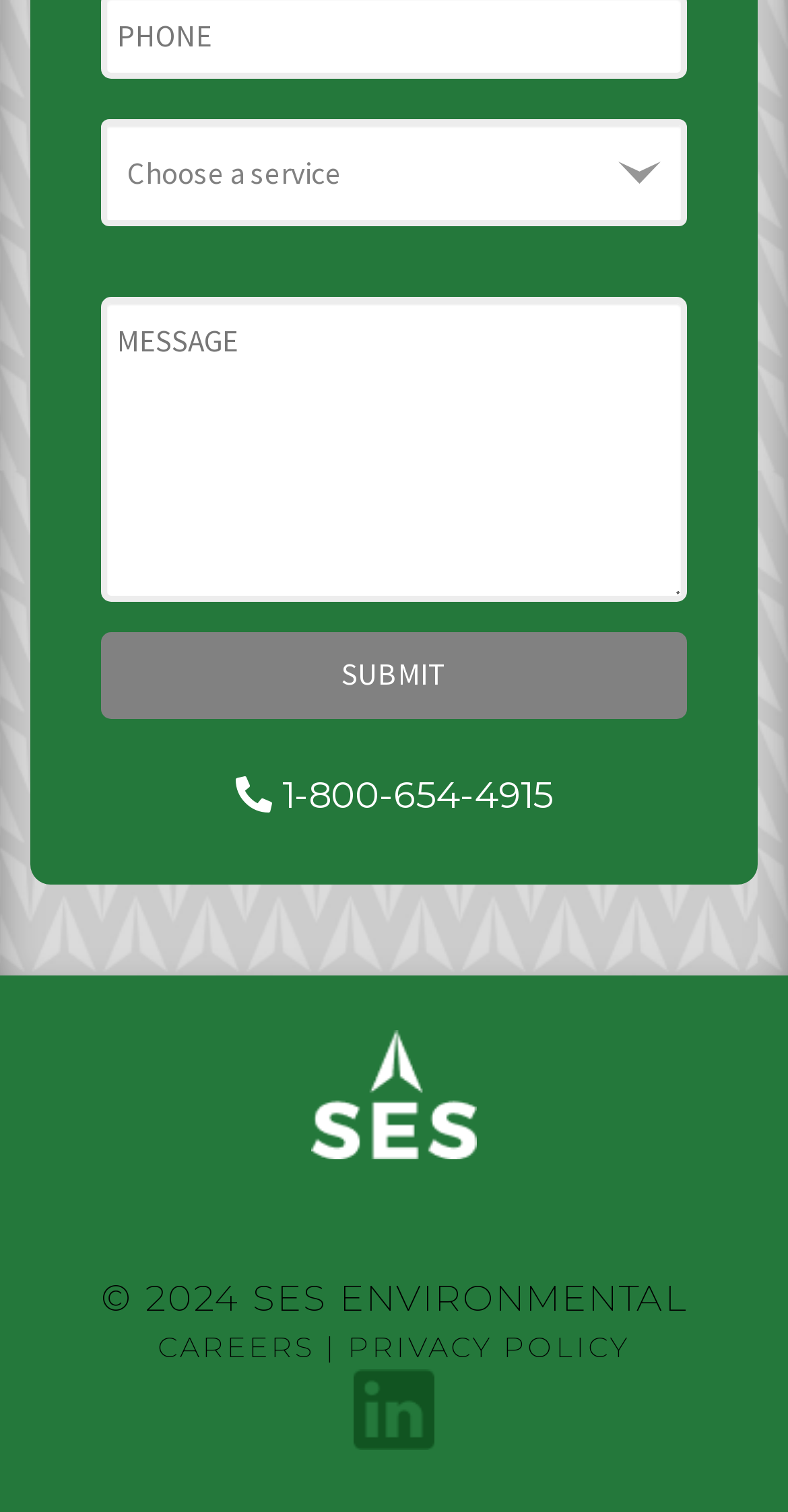Refer to the image and provide an in-depth answer to the question:
What is the company name mentioned at the bottom of the webpage?

I found the company name by looking at the StaticText element '© 2024 SES ENVIRONMENTAL' which is located at the bottom of the webpage.